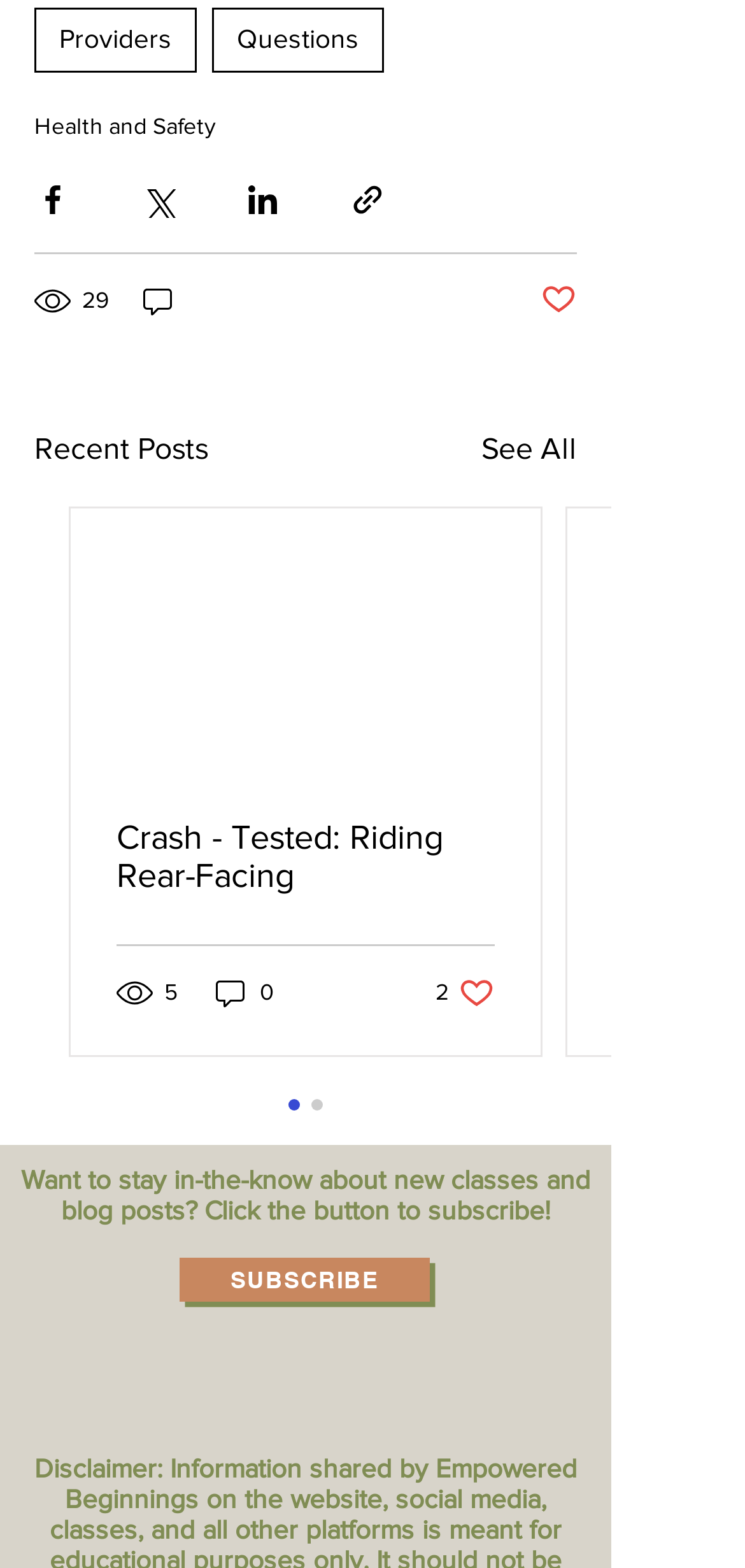How many views does the first post in the 'Recent Posts' section have?
Based on the visual information, provide a detailed and comprehensive answer.

The first post in the 'Recent Posts' section has a label '29 views', indicating that it has been viewed 29 times.